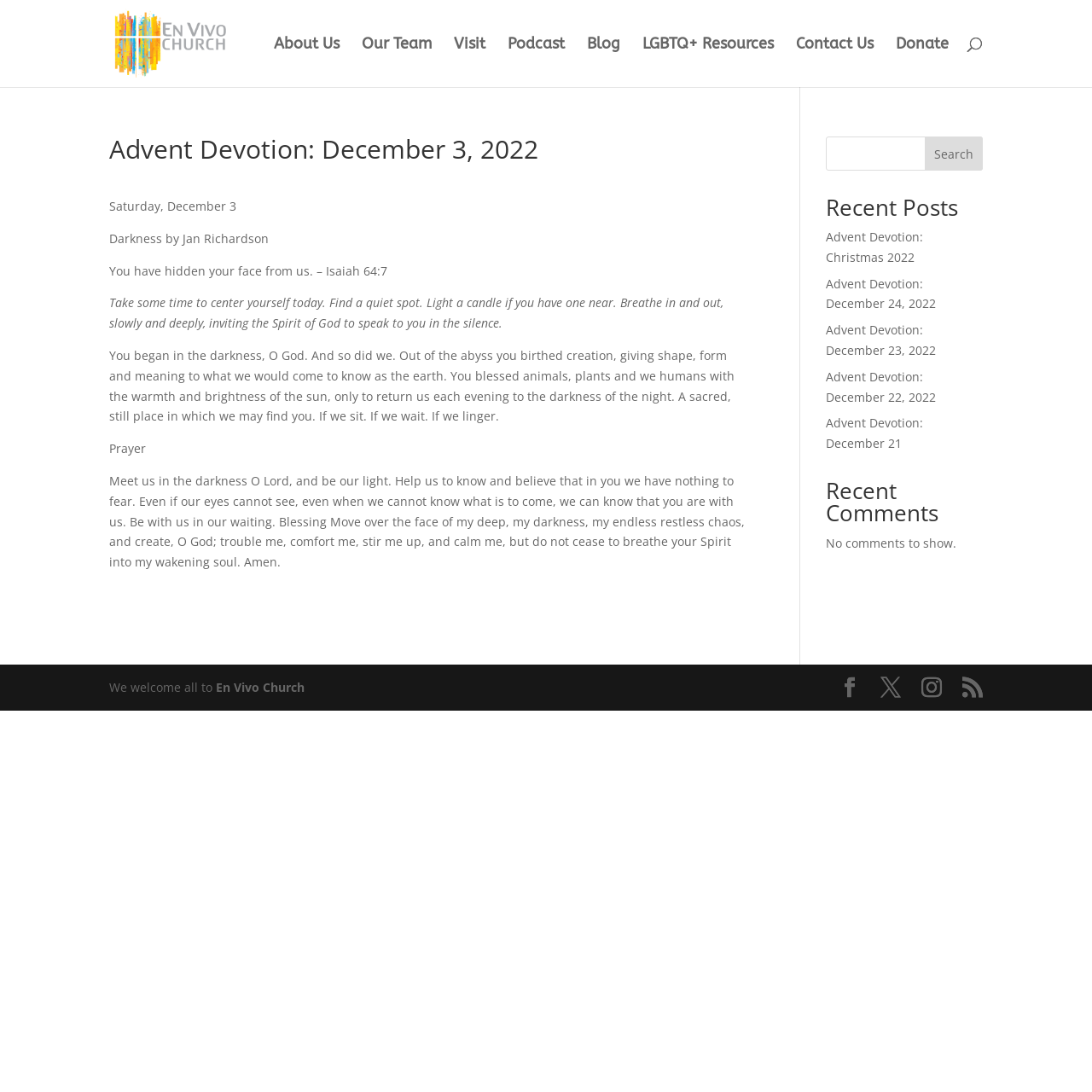Identify the bounding box coordinates for the UI element described as: "Donate".

[0.82, 0.034, 0.869, 0.08]